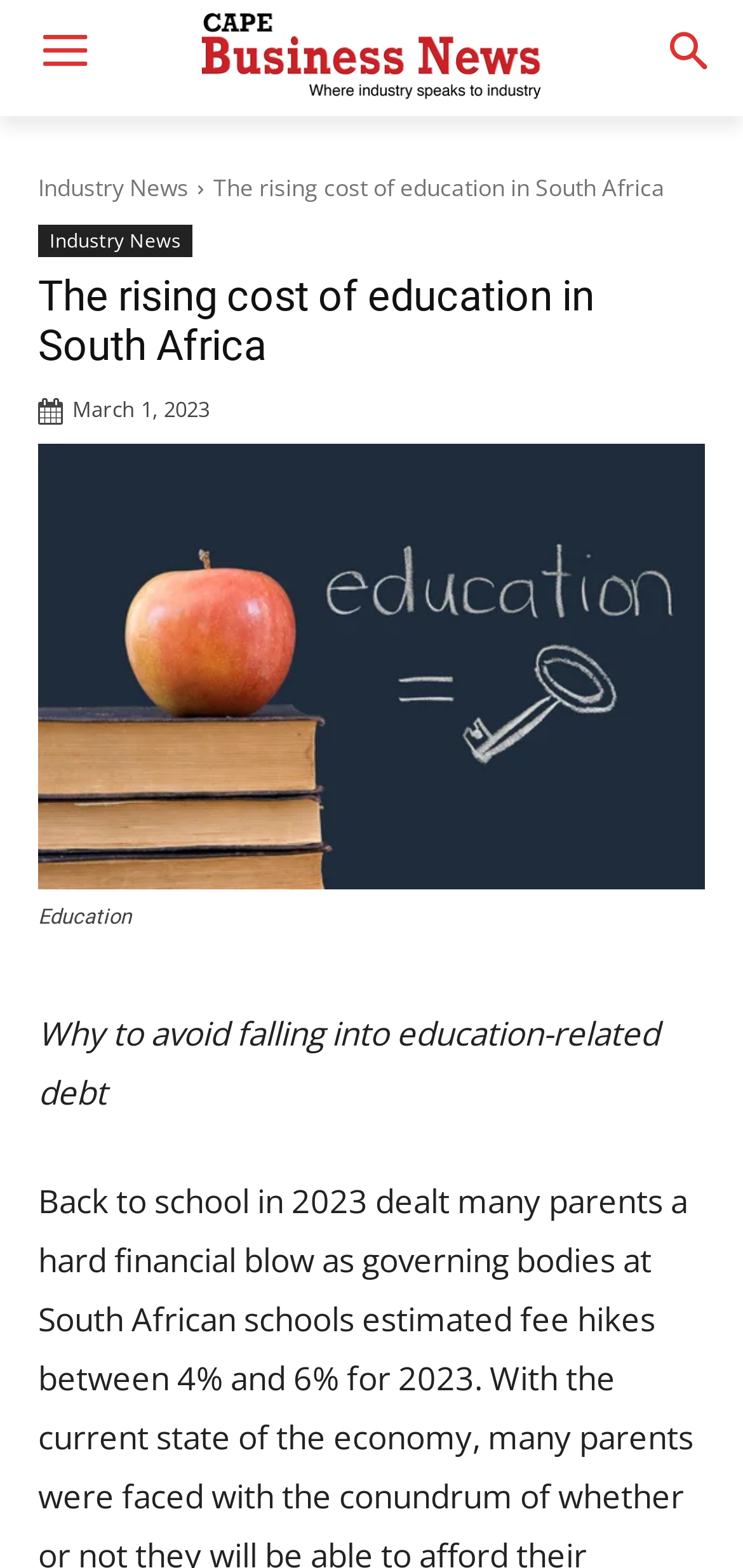Use a single word or phrase to answer the question:
What is the logo of the website?

Logo